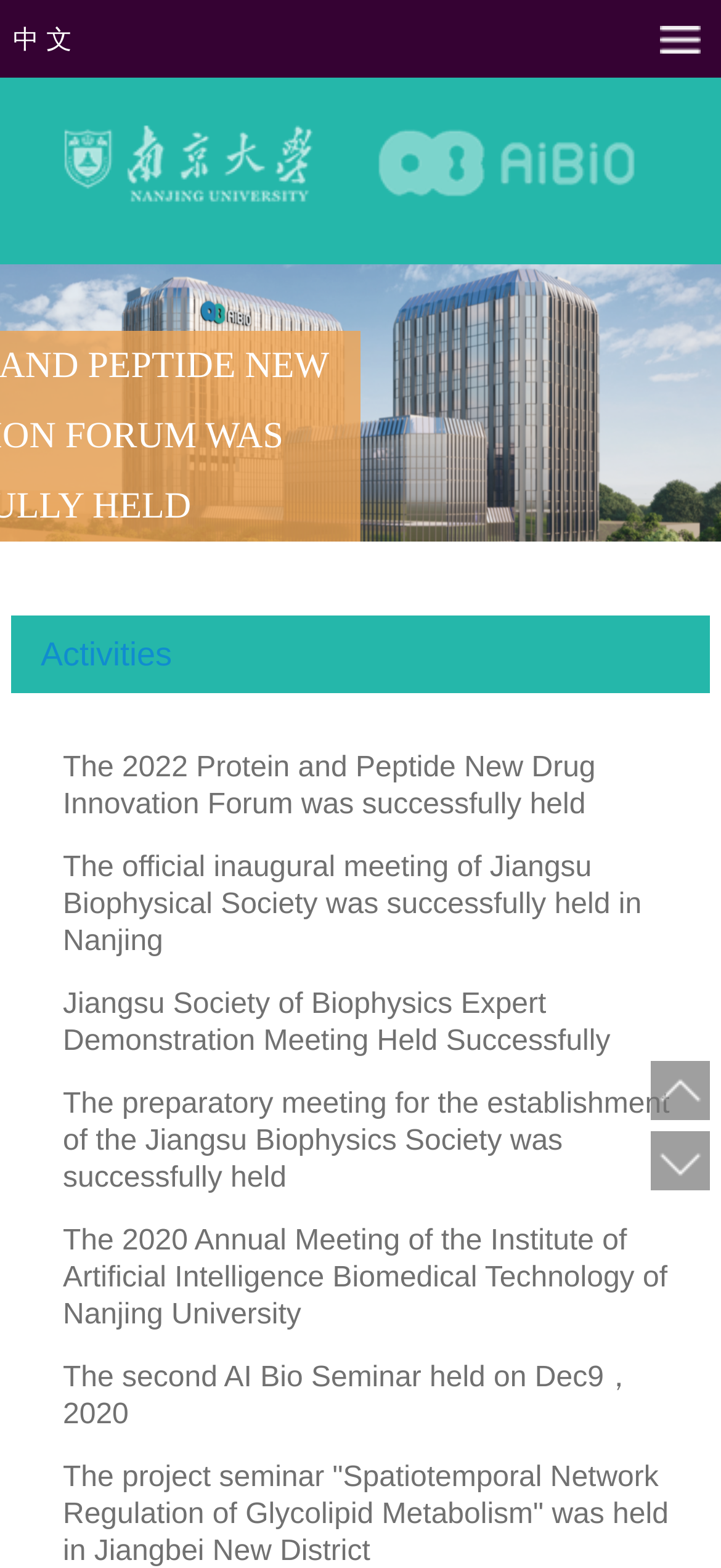Use a single word or phrase to respond to the question:
What is the language of the webpage?

Chinese and English